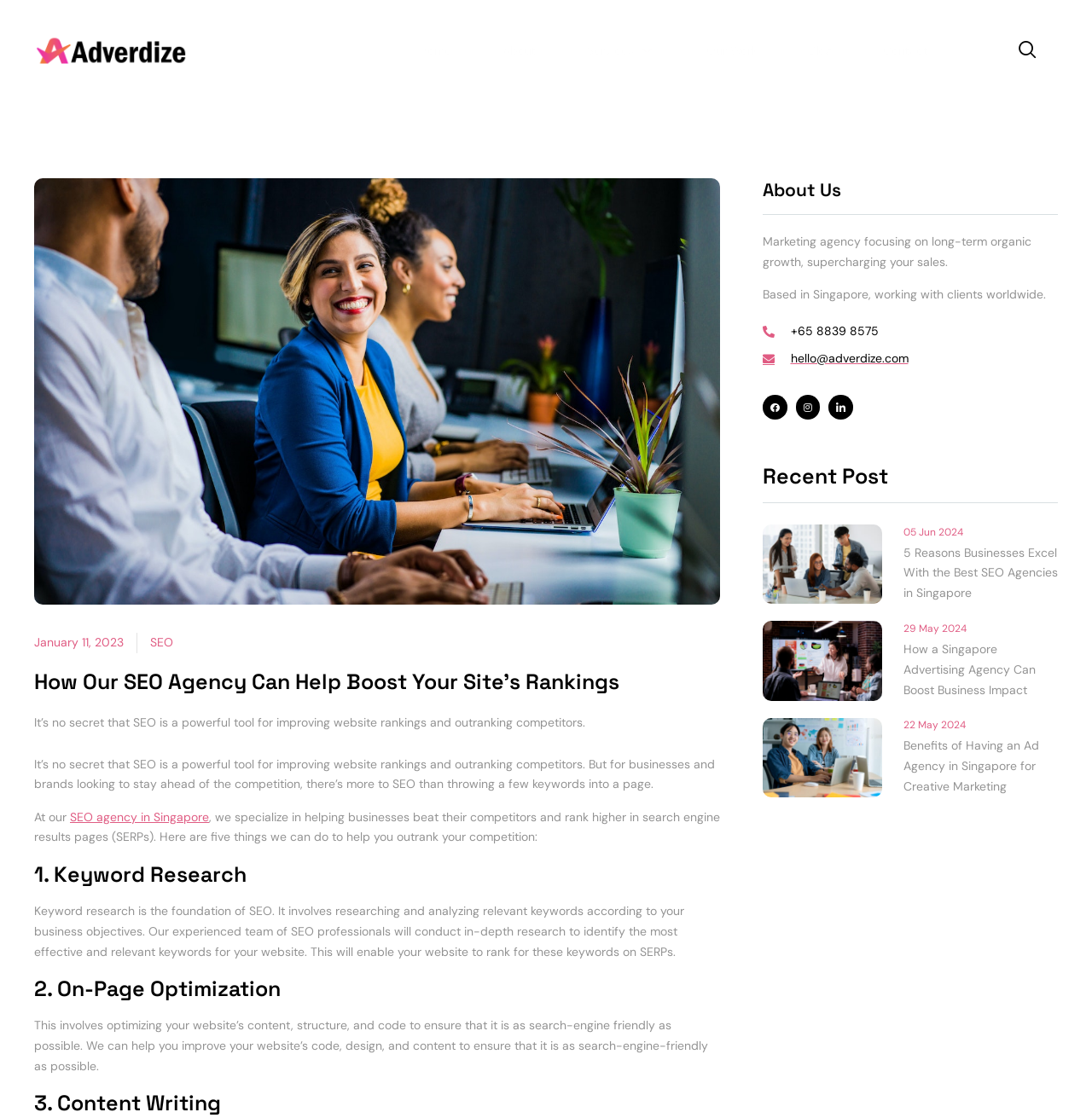Can you give a detailed response to the following question using the information from the image? What is the topic of the recent post?

I found the answer by looking at the link under the heading 'Recent Post', which is titled '5 Reasons Businesses Excel With the Best SEO Agencies in Singapore'.